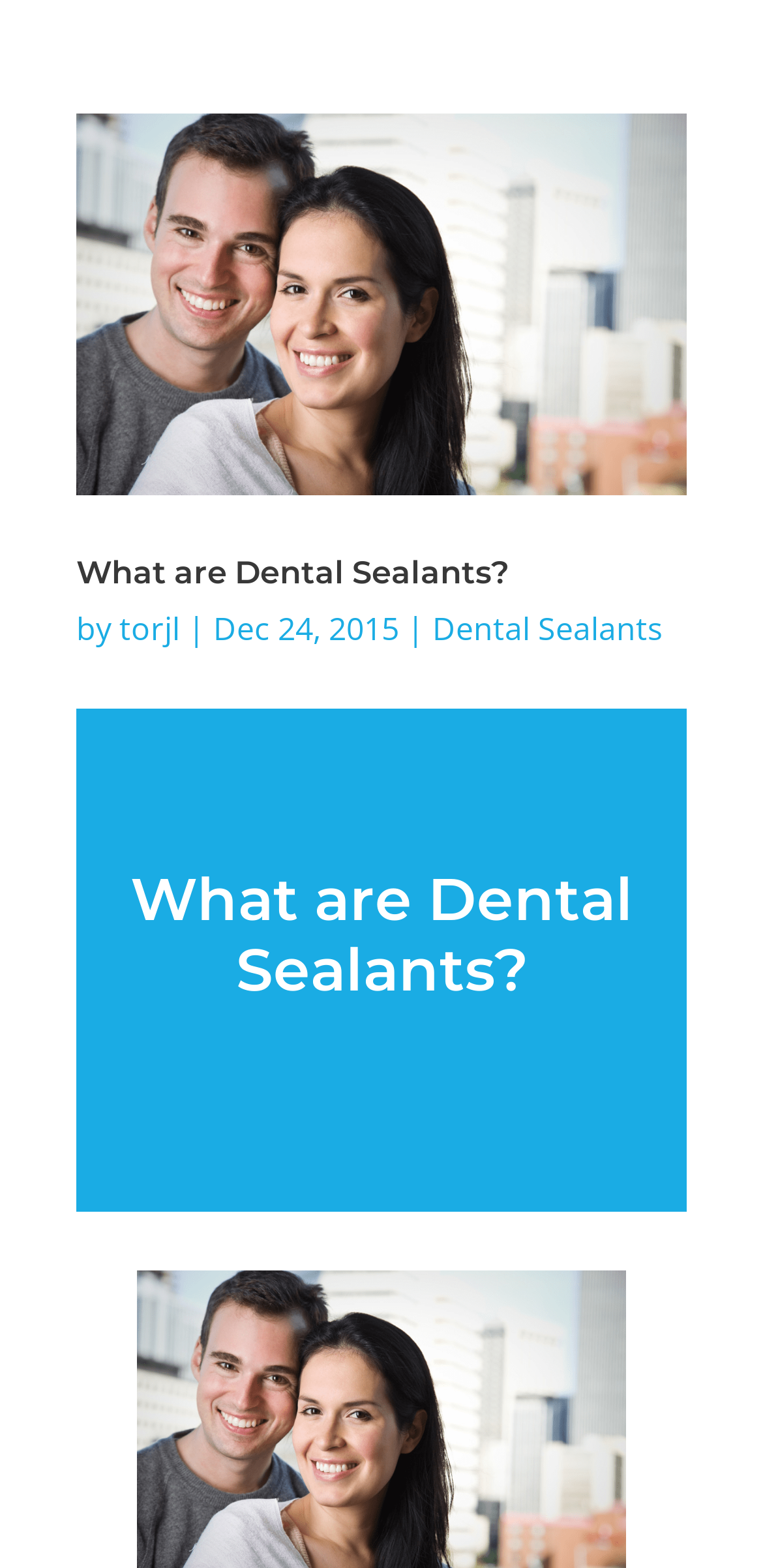Please answer the following question using a single word or phrase: 
What is the bounding box coordinate of the image?

[0.1, 0.072, 0.9, 0.316]